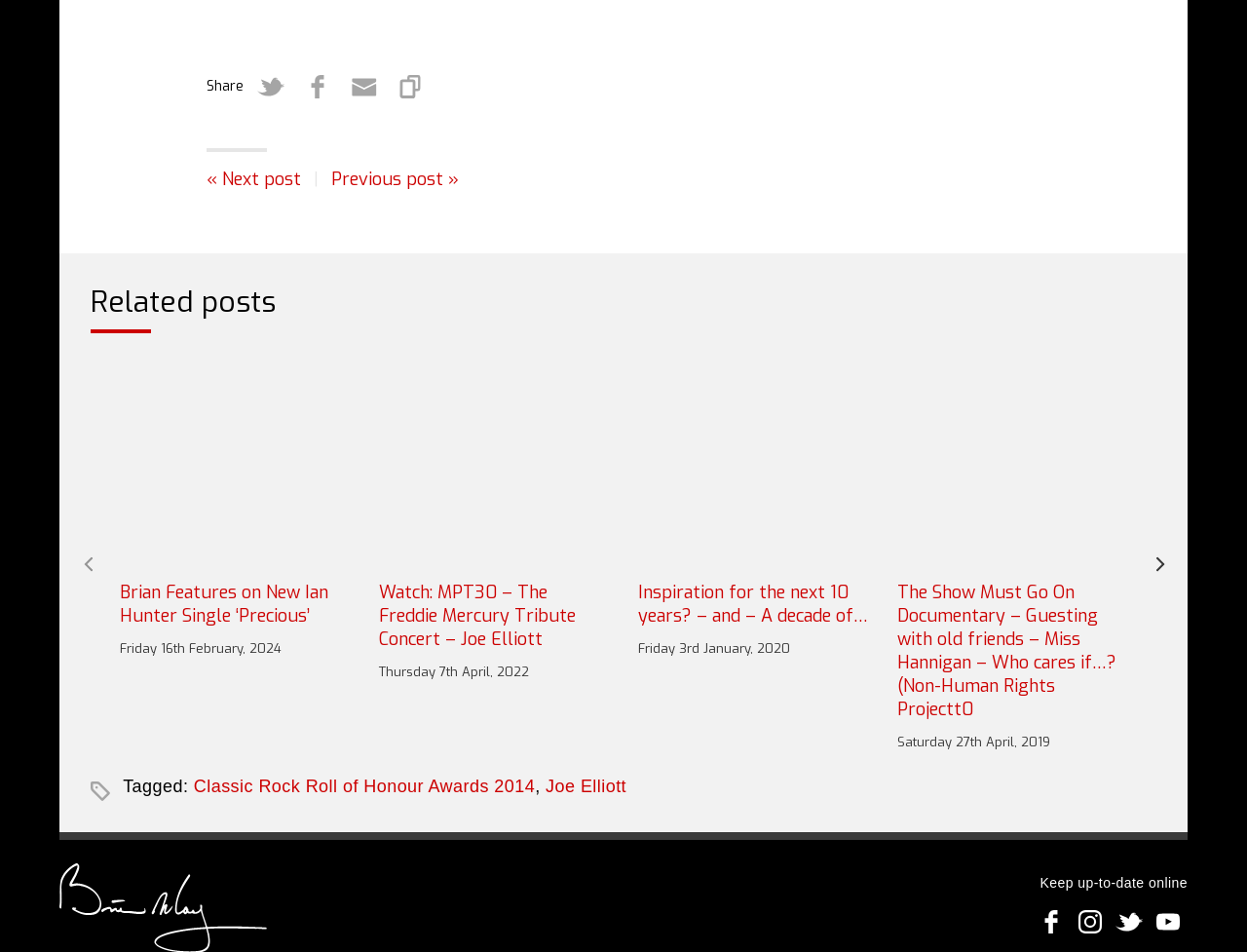What is the title of the first related post?
Can you provide an in-depth and detailed response to the question?

I looked at the first link under the 'Related posts' heading and found the heading 'Brian Features on New Ian Hunter Single ‘Precious’'.